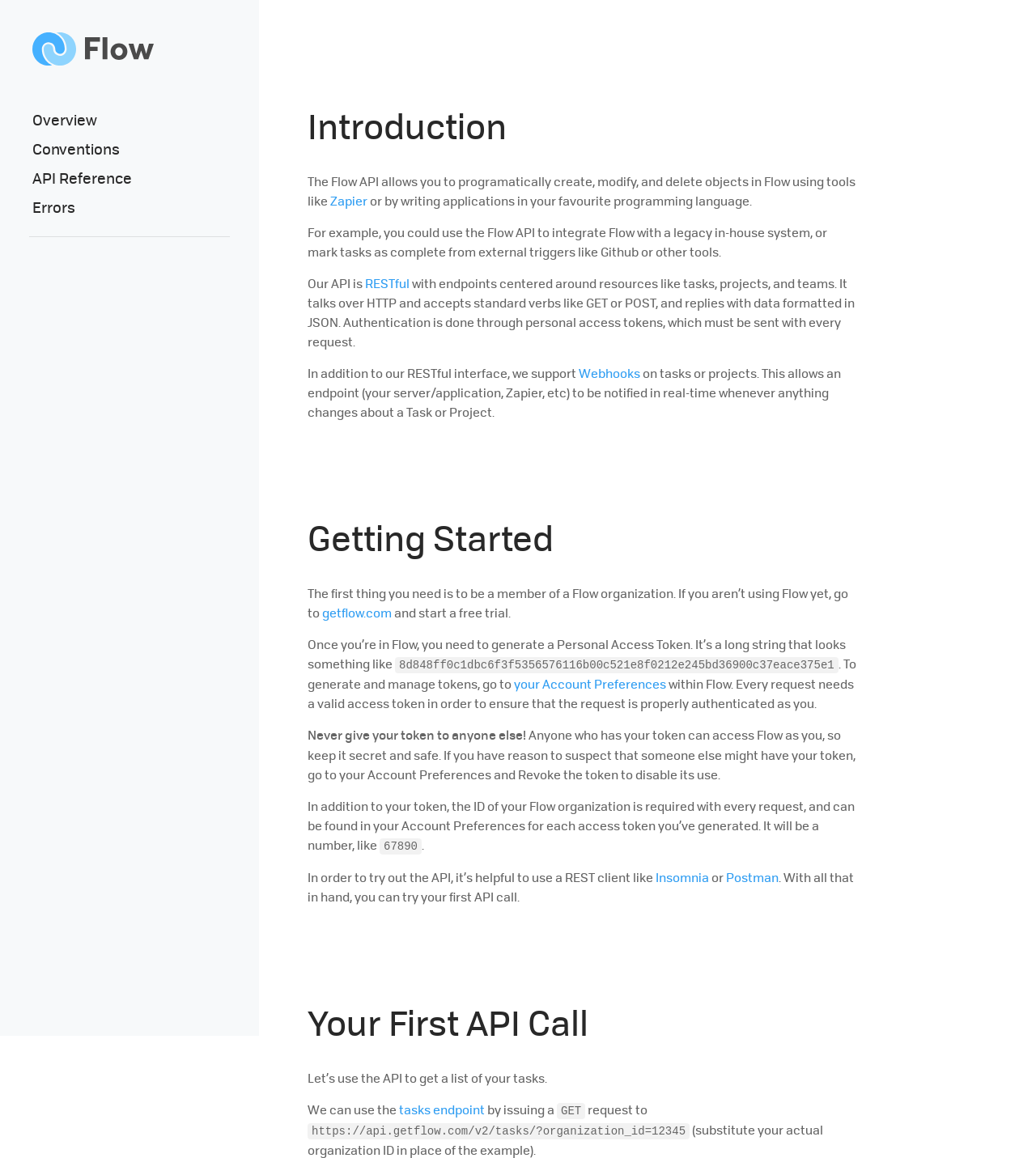Identify the bounding box coordinates of the section to be clicked to complete the task described by the following instruction: "Click the 'Overview' link". The coordinates should be four float numbers between 0 and 1, formatted as [left, top, right, bottom].

[0.0, 0.091, 0.25, 0.116]